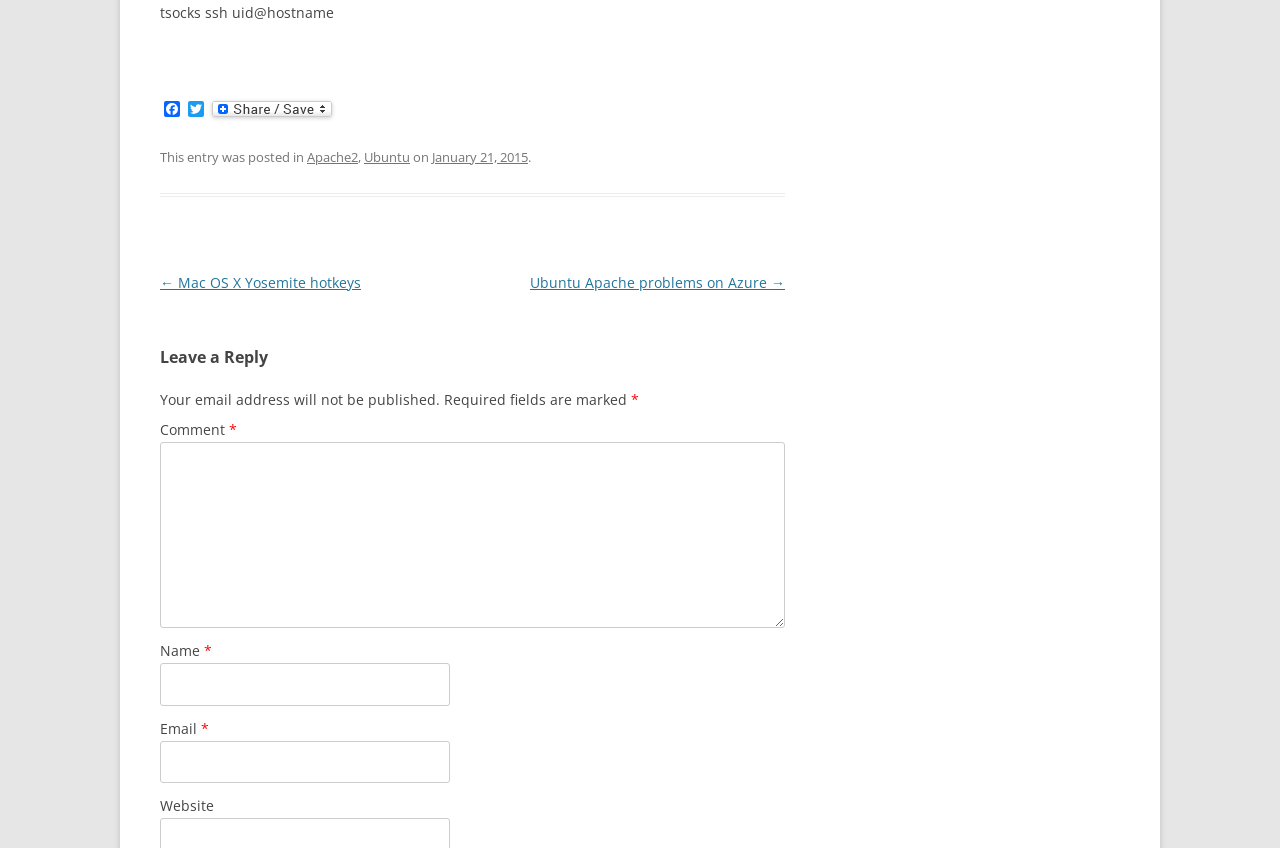Find the bounding box coordinates of the element's region that should be clicked in order to follow the given instruction: "Click on Twitter". The coordinates should consist of four float numbers between 0 and 1, i.e., [left, top, right, bottom].

[0.144, 0.119, 0.162, 0.14]